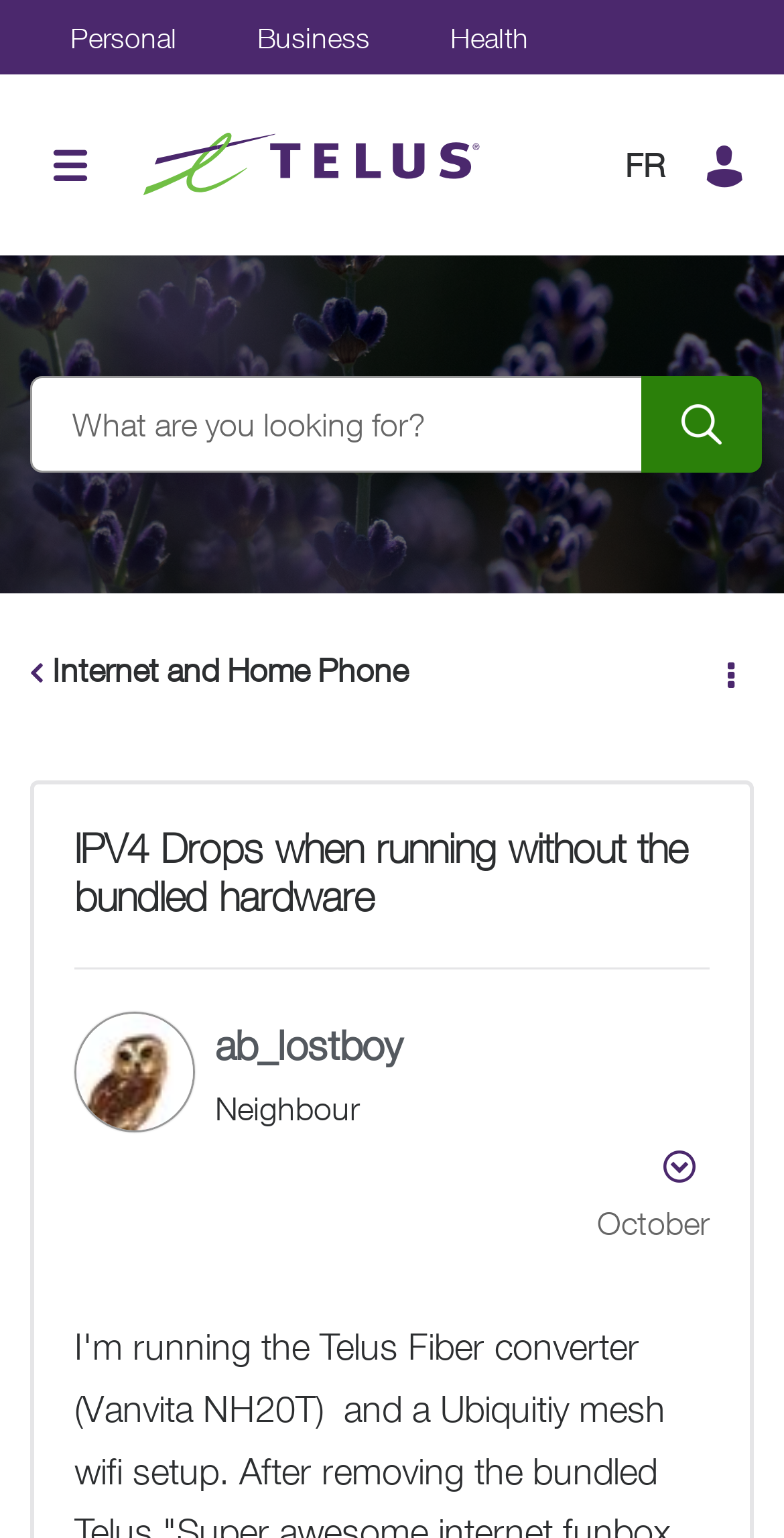Determine the bounding box coordinates of the clickable region to follow the instruction: "View the profile of 'ab_lostboy'".

[0.274, 0.665, 0.513, 0.695]